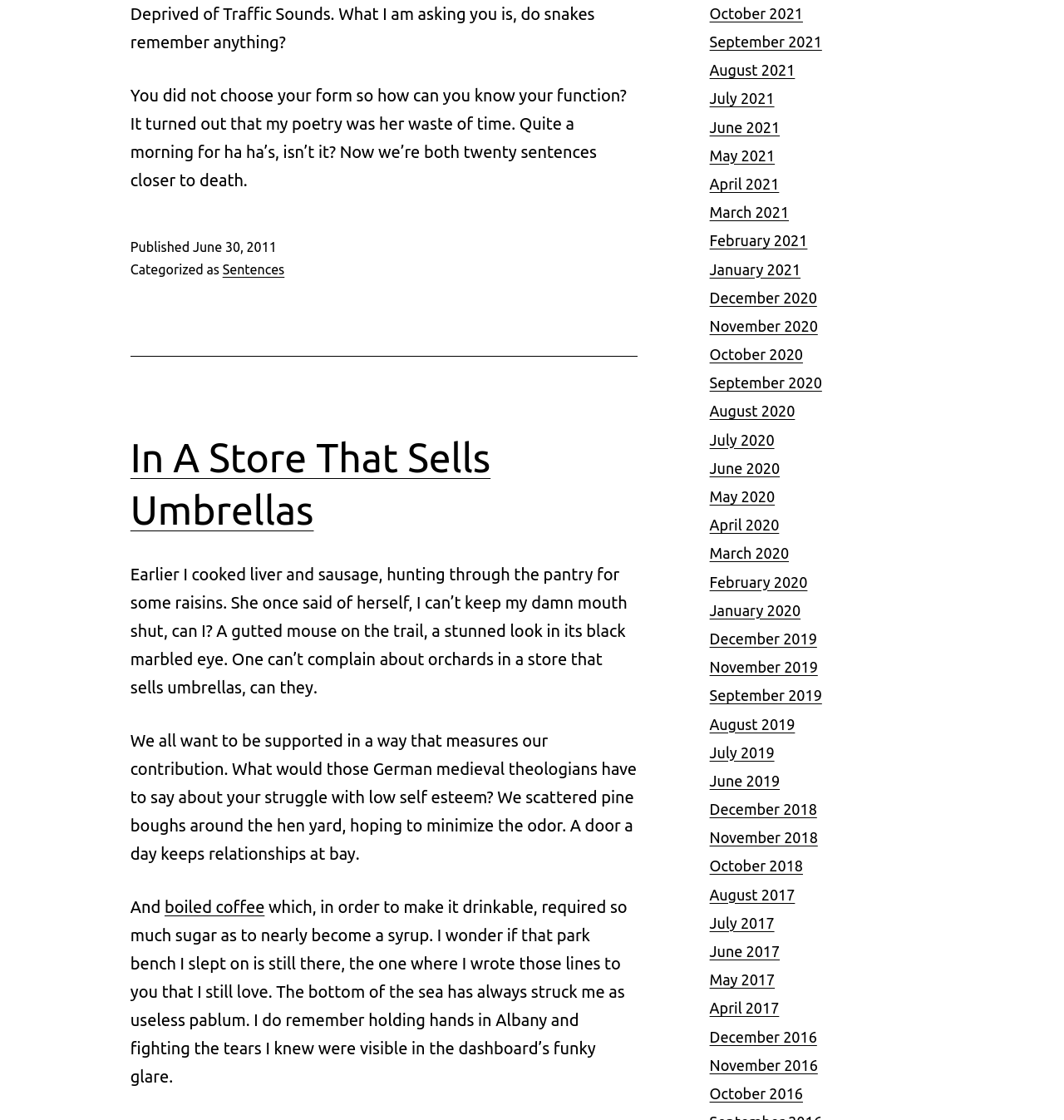What is the author's struggle mentioned in the poem?
Respond with a short answer, either a single word or a phrase, based on the image.

low self esteem